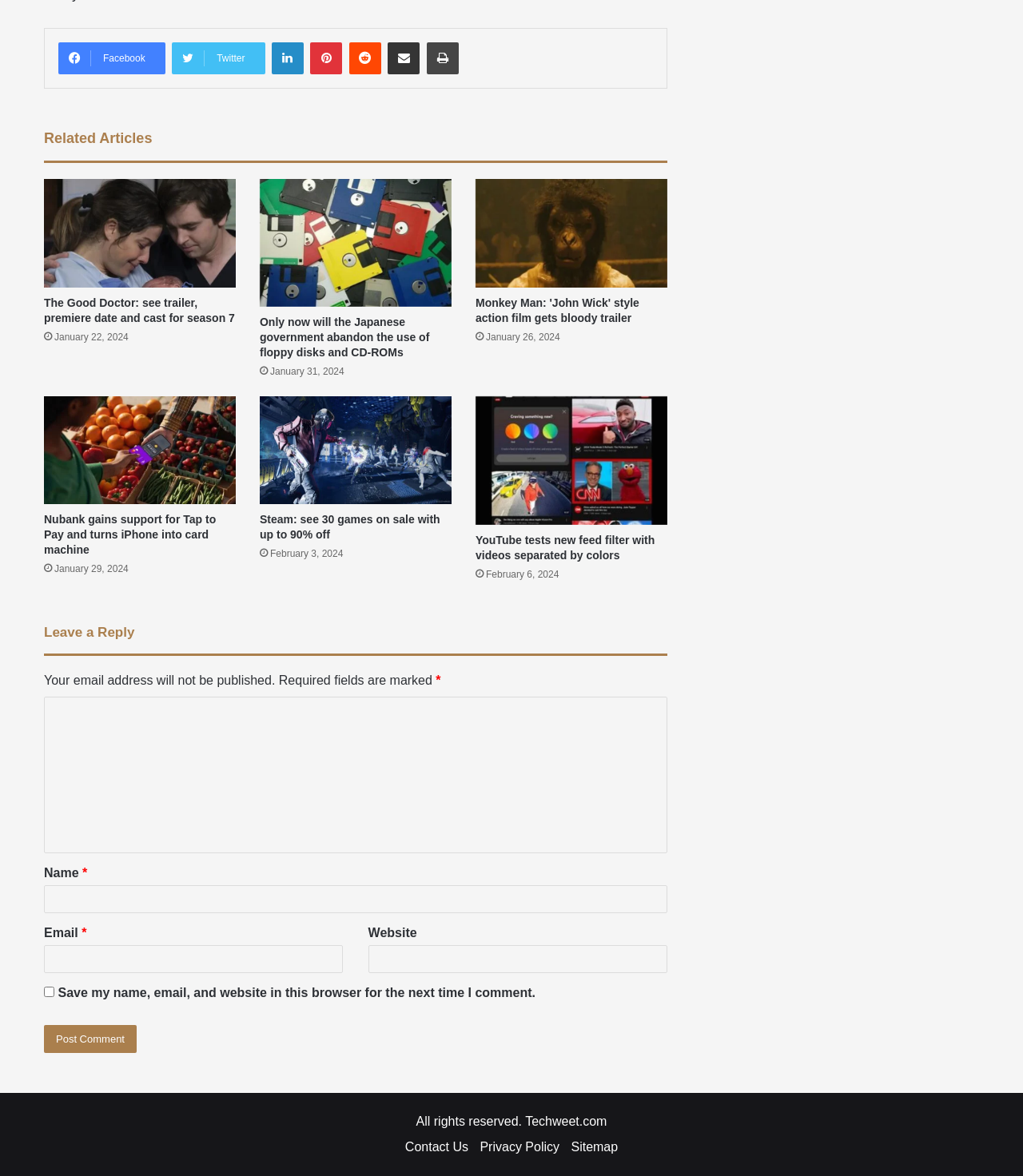Find the bounding box of the element with the following description: "parent_node: Email * aria-describedby="email-notes" name="email"". The coordinates must be four float numbers between 0 and 1, formatted as [left, top, right, bottom].

[0.043, 0.804, 0.335, 0.828]